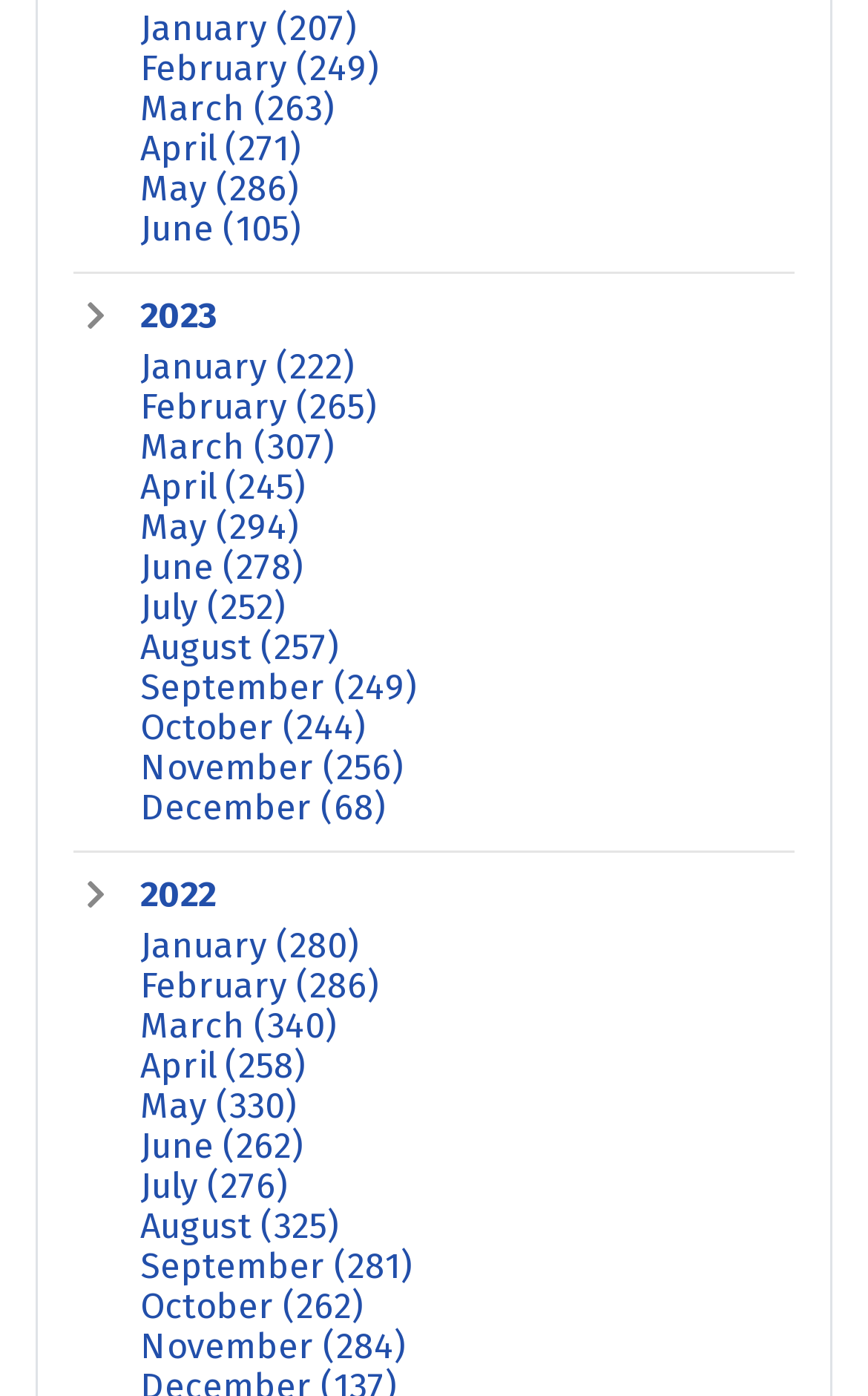Reply to the question with a single word or phrase:
What is the symbol preceding the year 2023 on the webpage?

